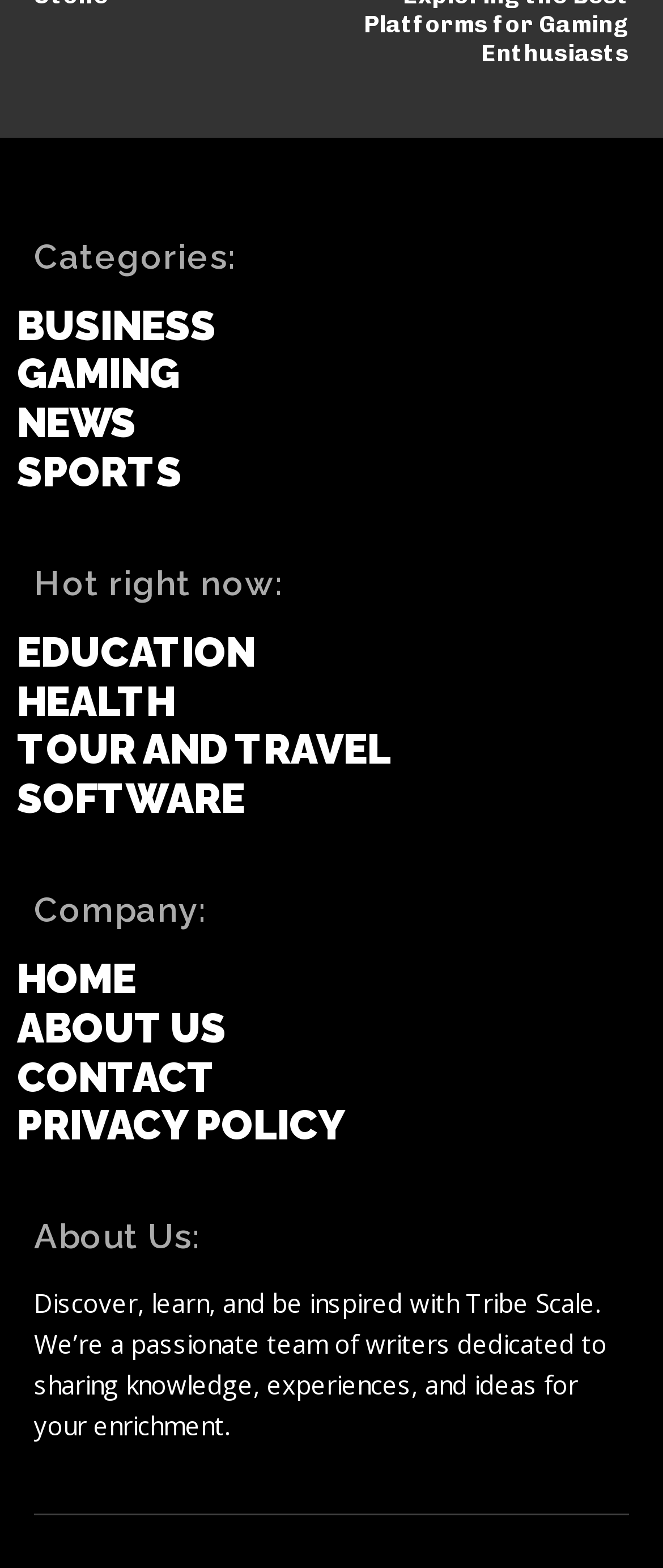Ascertain the bounding box coordinates for the UI element detailed here: "Business". The coordinates should be provided as [left, top, right, bottom] with each value being a float between 0 and 1.

[0.026, 0.193, 0.949, 0.224]